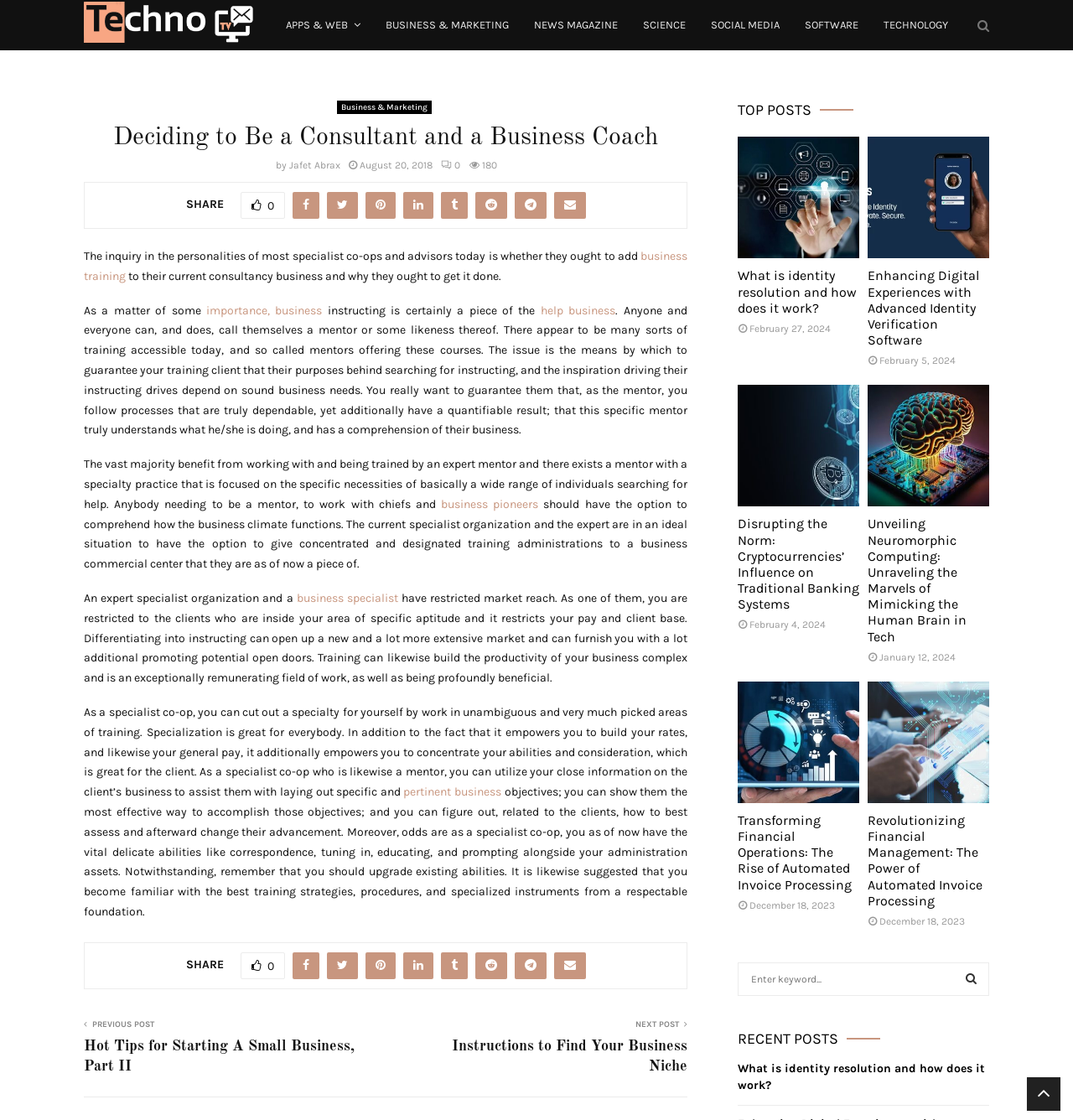What is the benefit of specializing in a particular area of training?
Give a detailed and exhaustive answer to the question.

The benefit of specializing in a particular area of training can be inferred by reading the article. The text 'Specialization is great for everybody. In addition to the fact that it empowers you to build your rates, and likewise your general pay, it additionally empowers you to concentrate your abilities and consideration, which is great for the client' indicates that specializing in a particular area of training enables you to build your rates.